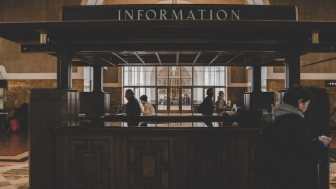What is the purpose of the booth?
Please give a detailed answer to the question using the information shown in the image.

The booth serves as a vital resource for those seeking guidance or information, encapsulating the essence of connectivity and assistance in a bustling environment.